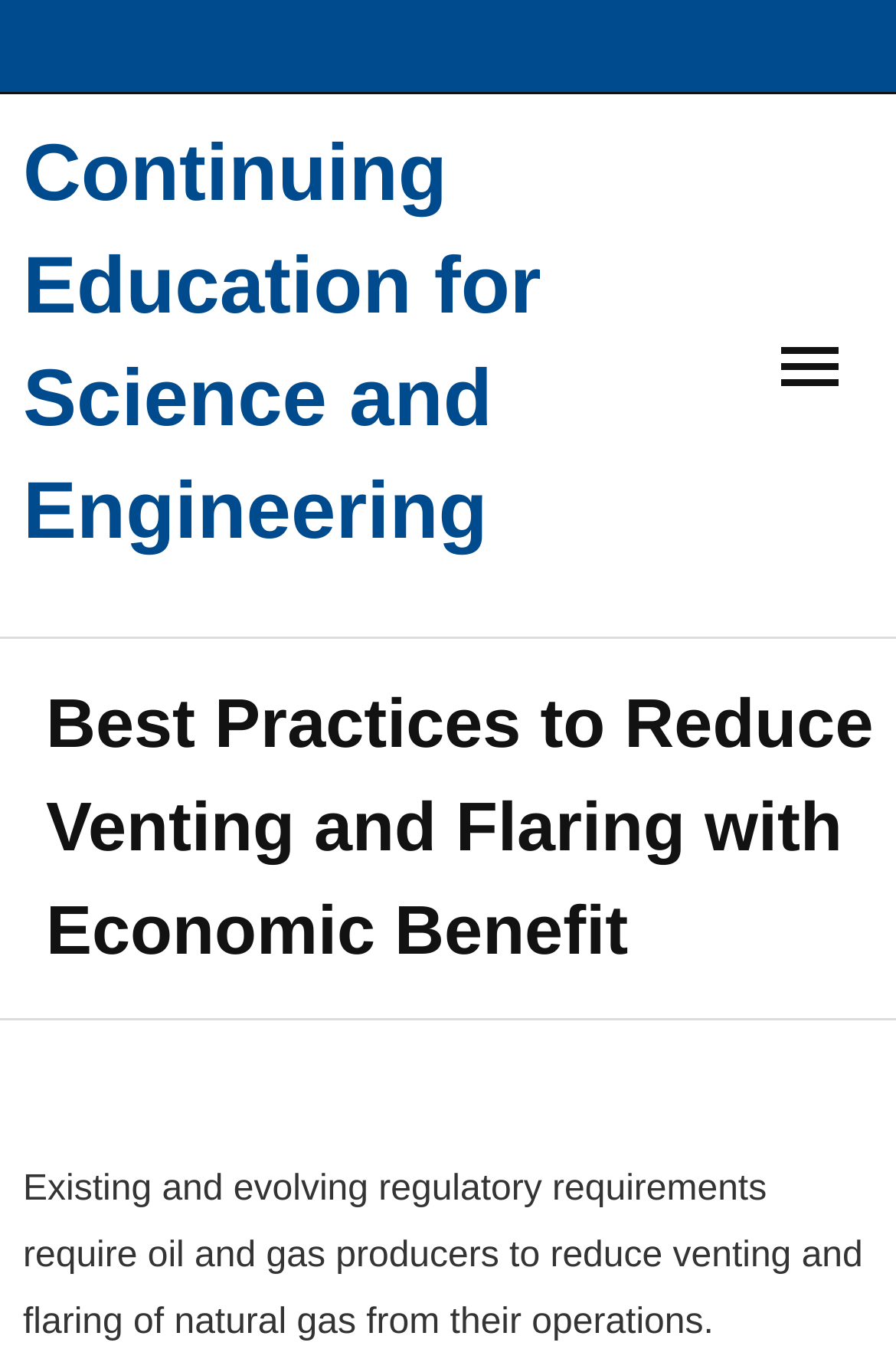Find the bounding box coordinates of the clickable area required to complete the following action: "Read article by Jim Campbell".

None